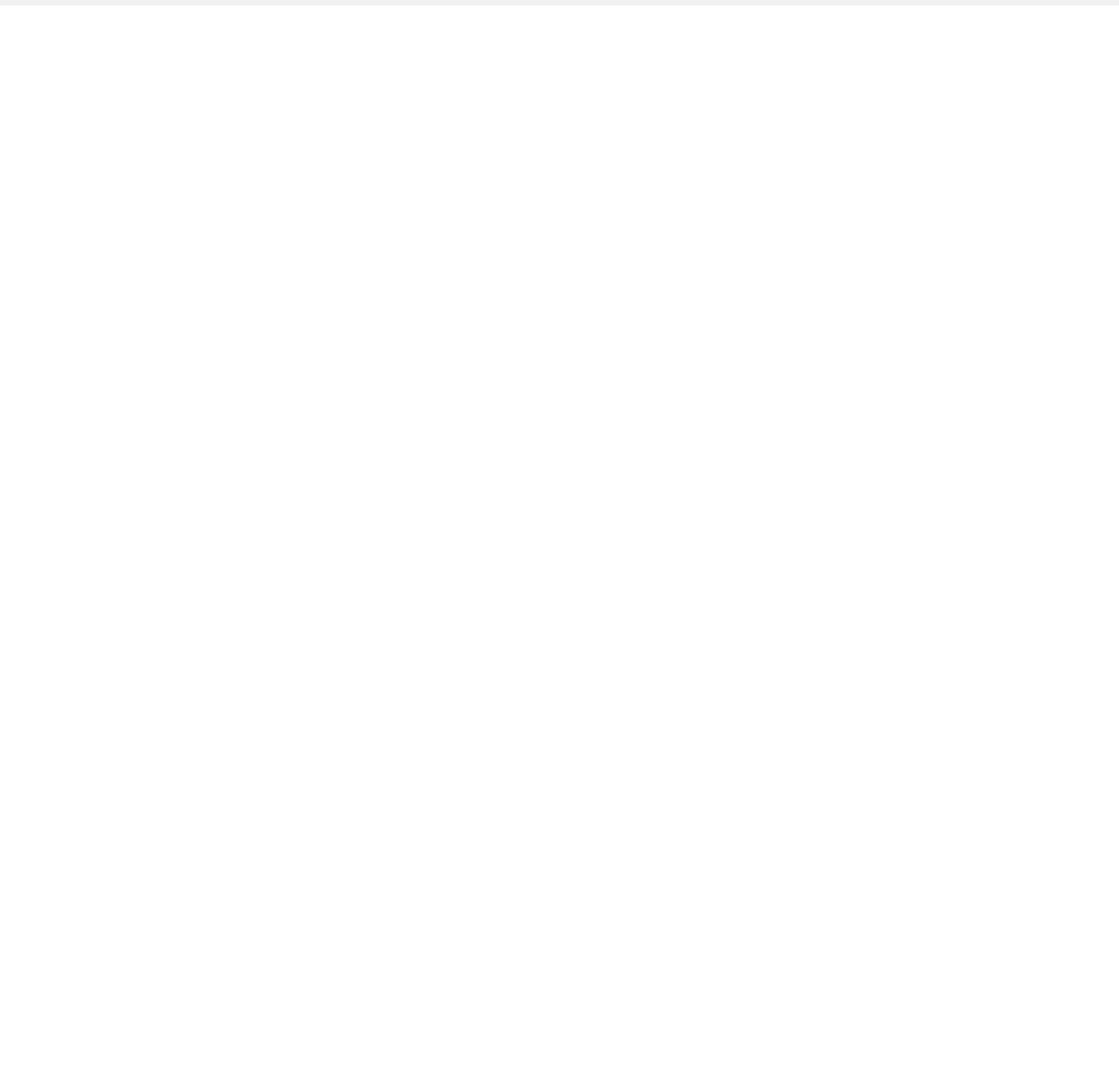Please provide a one-word or phrase answer to the question: 
What is the purpose of the 'we take climate action icon'?

Climate action